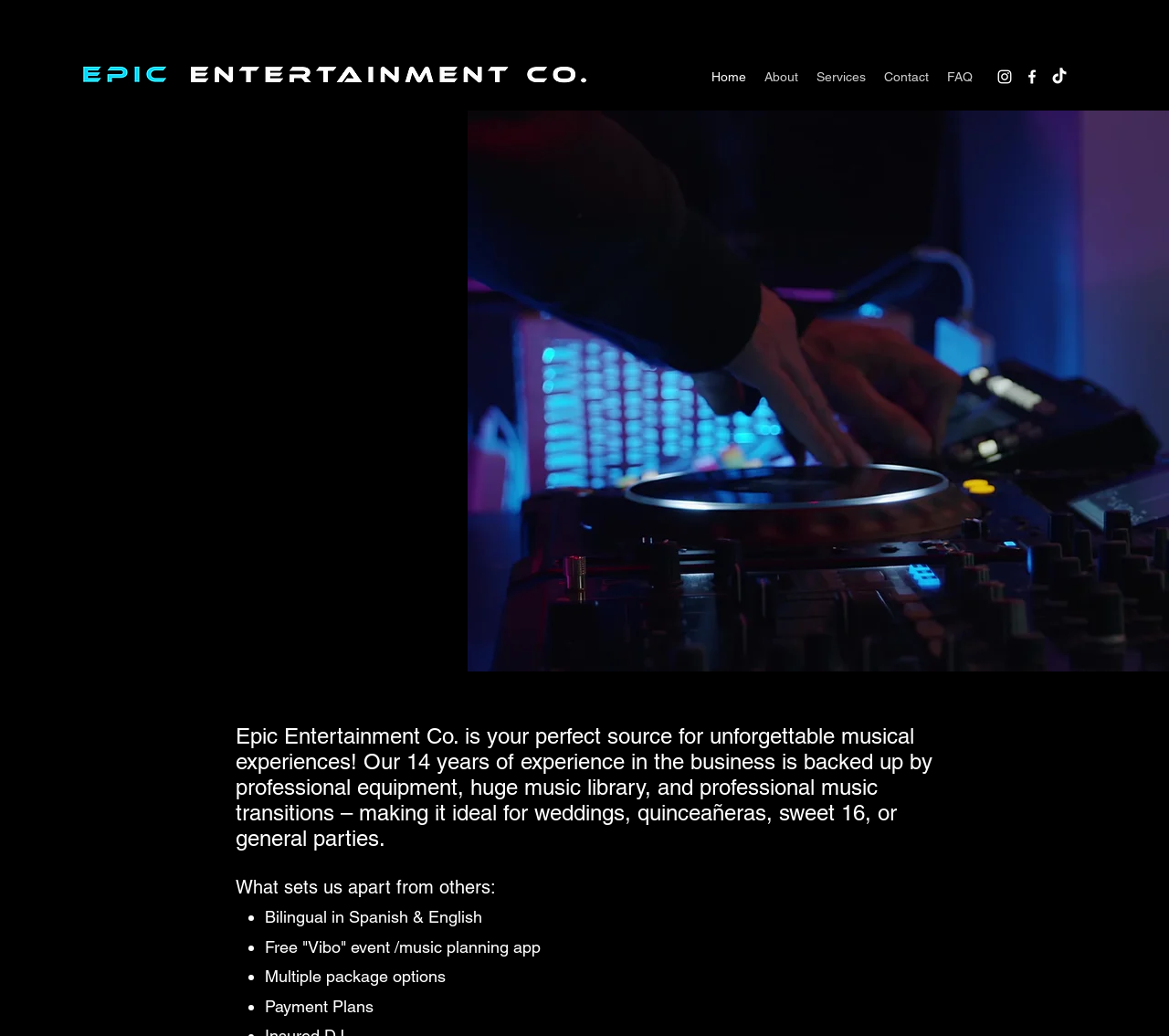Identify the bounding box coordinates for the UI element described as: "Contact". The coordinates should be provided as four floats between 0 and 1: [left, top, right, bottom].

[0.748, 0.061, 0.802, 0.087]